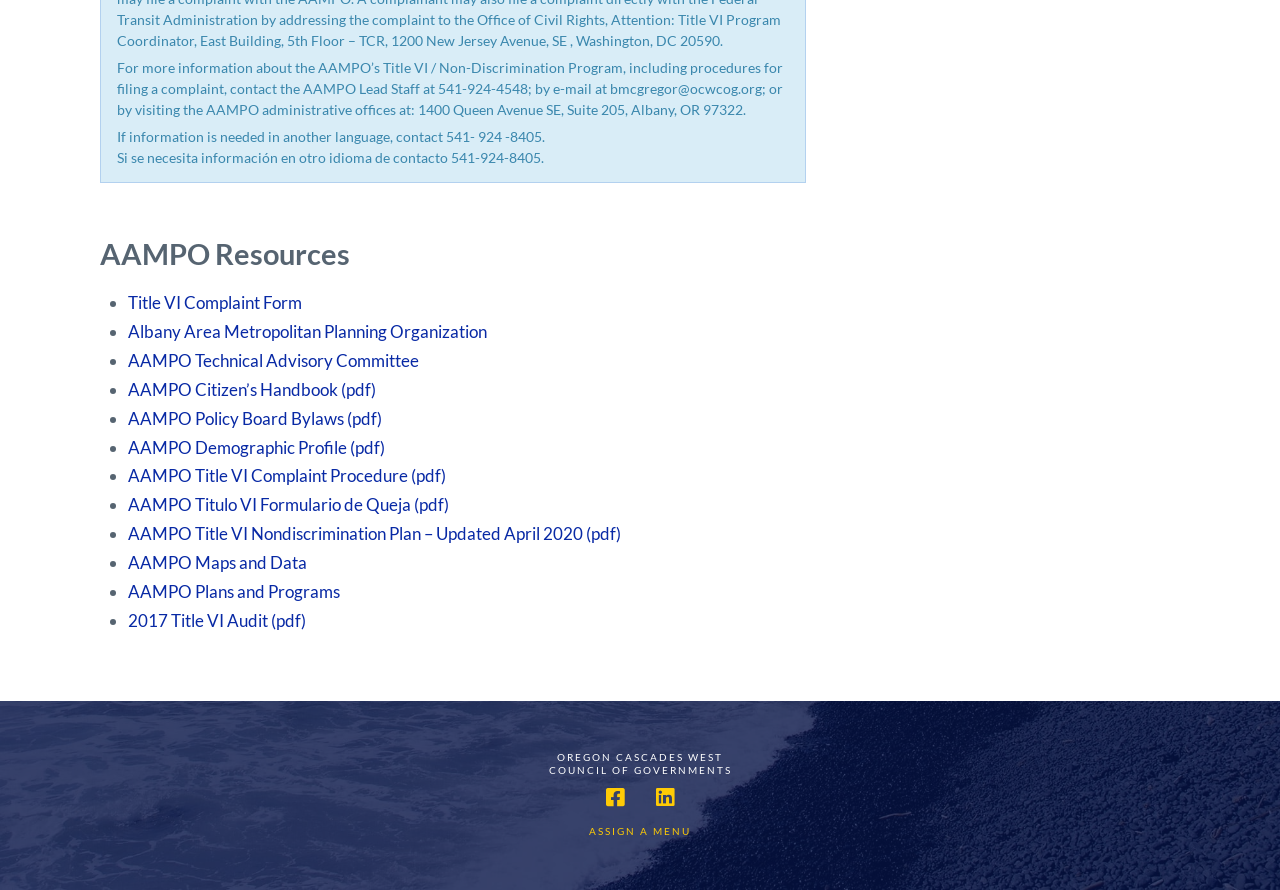Bounding box coordinates are specified in the format (top-left x, top-left y, bottom-right x, bottom-right y). All values are floating point numbers bounded between 0 and 1. Please provide the bounding box coordinate of the region this sentence describes: Assign a Menu

[0.46, 0.927, 0.54, 0.941]